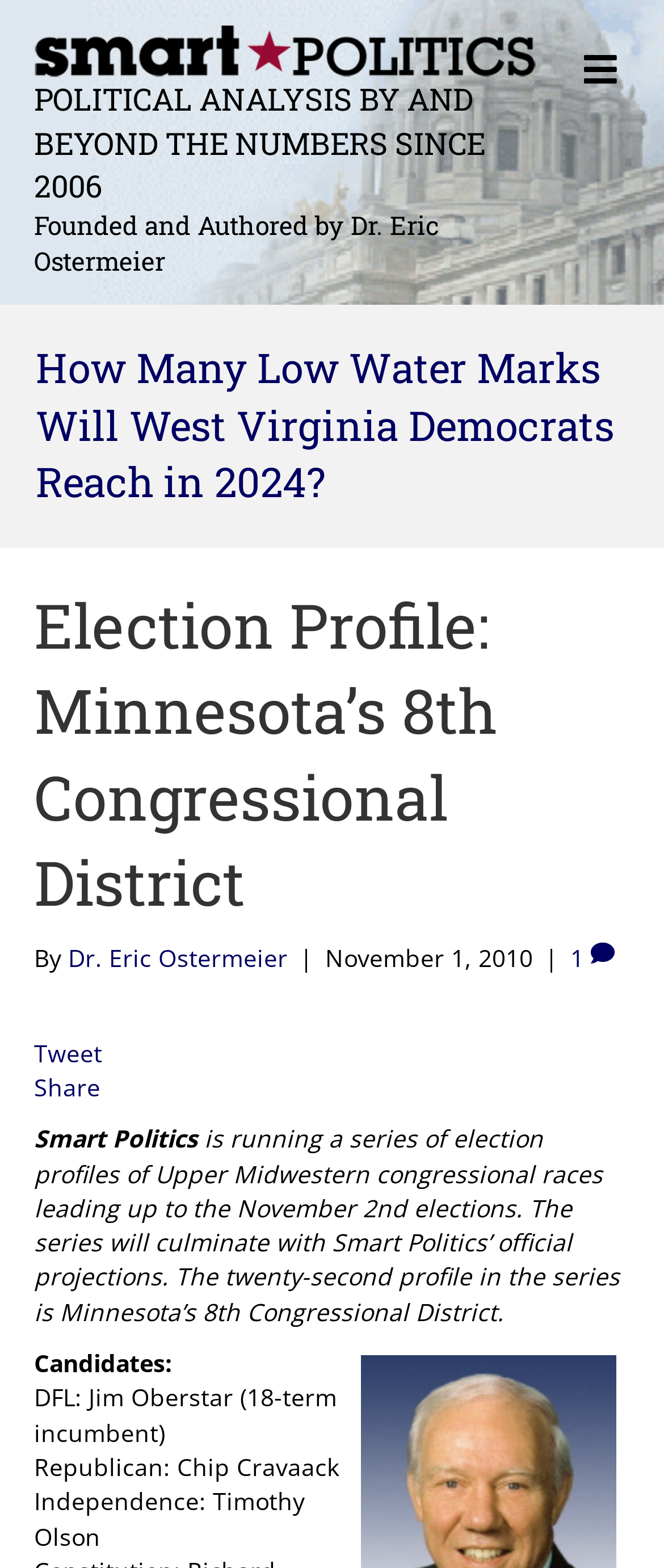What is the date of the article?
Answer the question using a single word or phrase, according to the image.

November 1, 2010